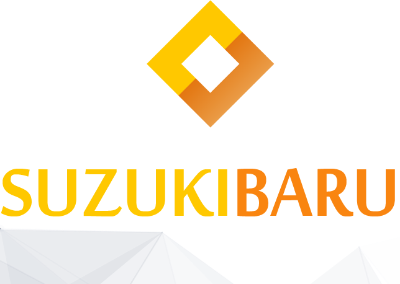What shape is above the text in the logo?
Can you offer a detailed and complete answer to this question?

Above the text, there is an abstract geometric shape composed of a yellow square with a smaller white square in the center, symbolizing creativity and modernity.